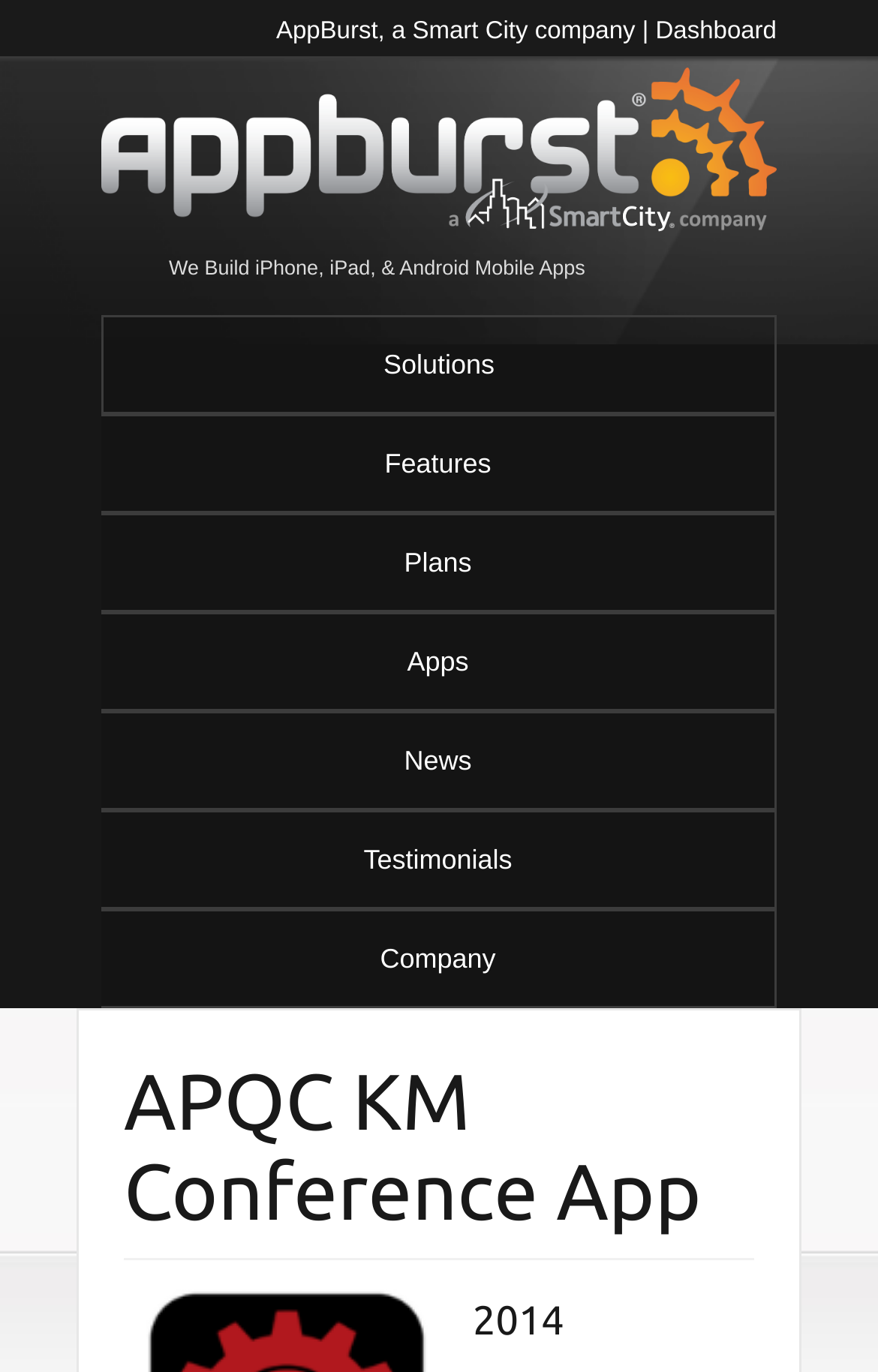How many links are present in the top navigation bar?
Look at the image and answer the question using a single word or phrase.

7